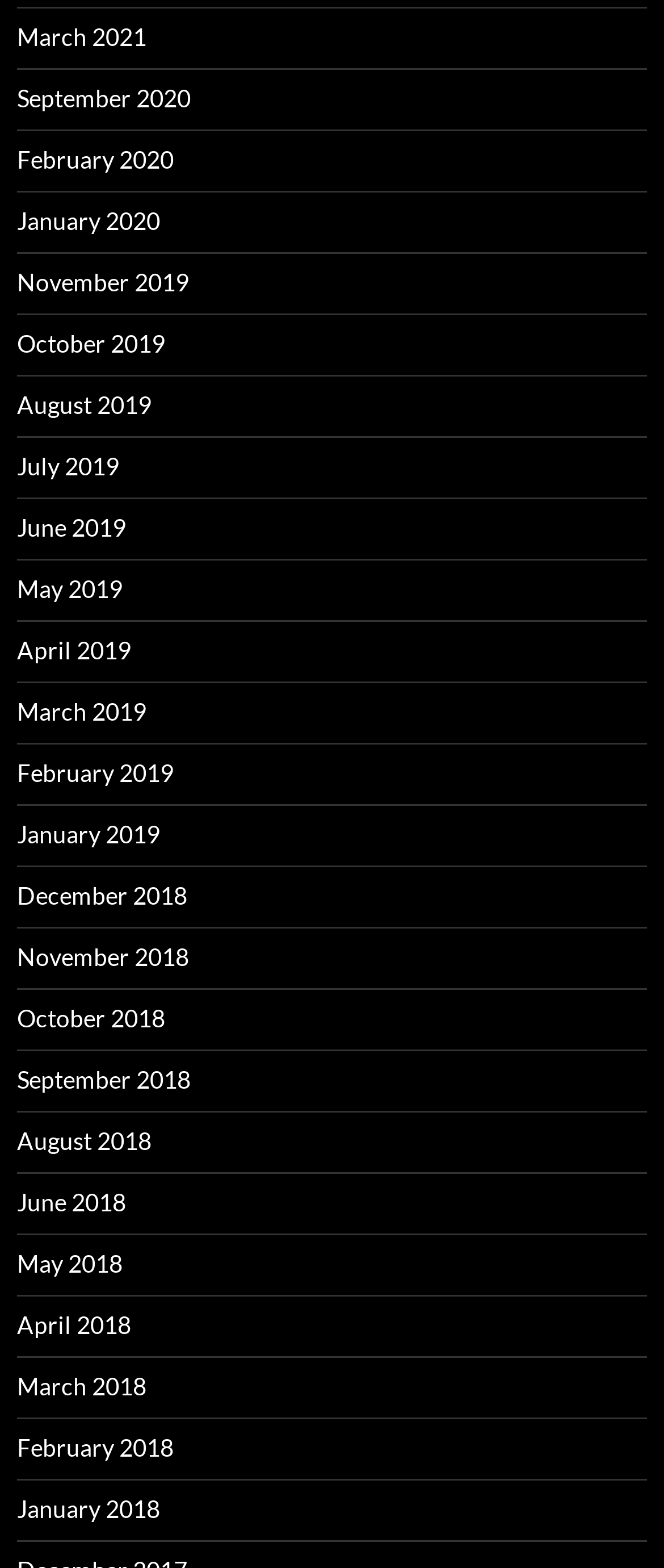What is the most recent month listed?
Answer briefly with a single word or phrase based on the image.

March 2021